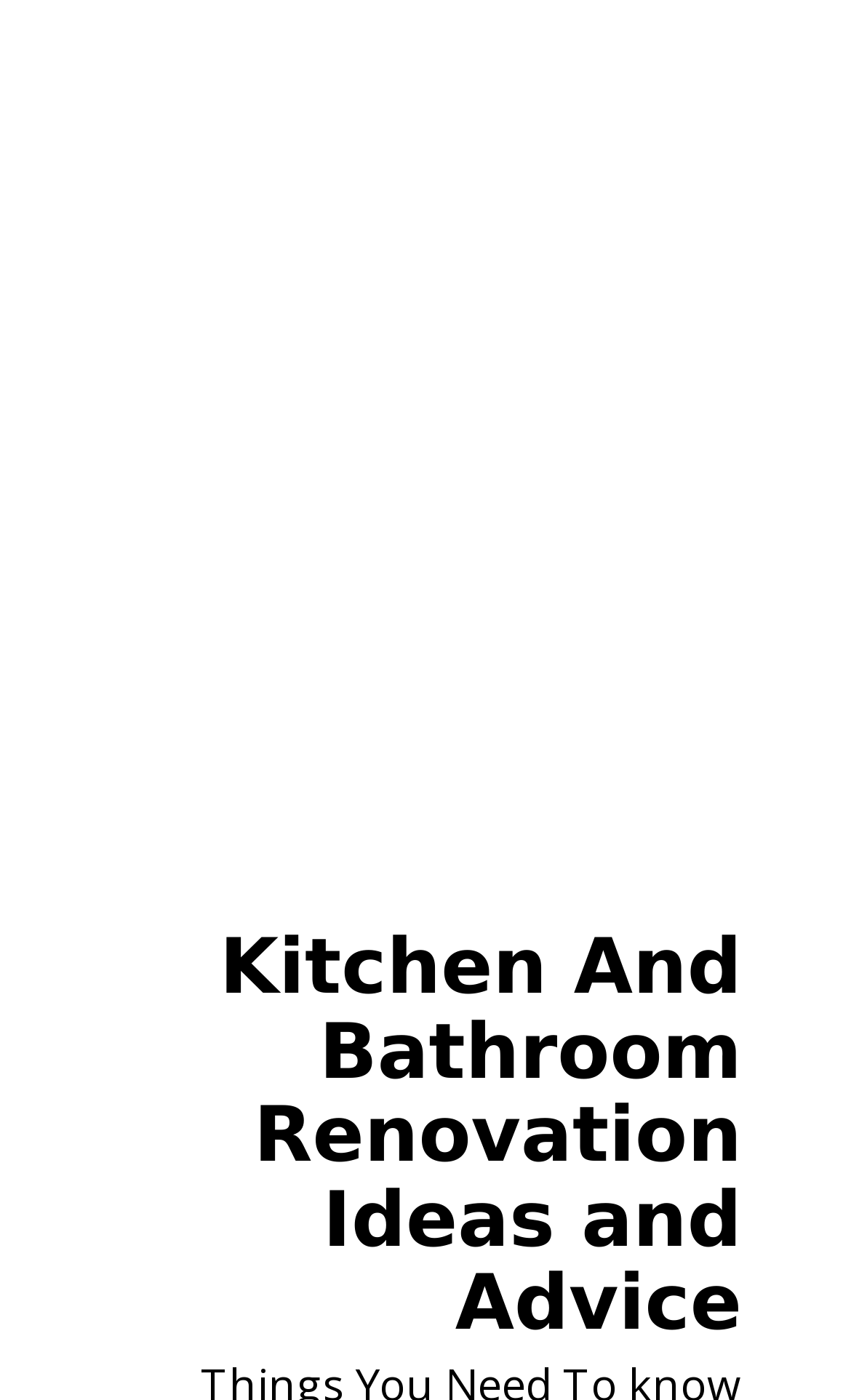Please determine the headline of the webpage and provide its content.

Kitchen And Bathroom Renovation Ideas and Advice